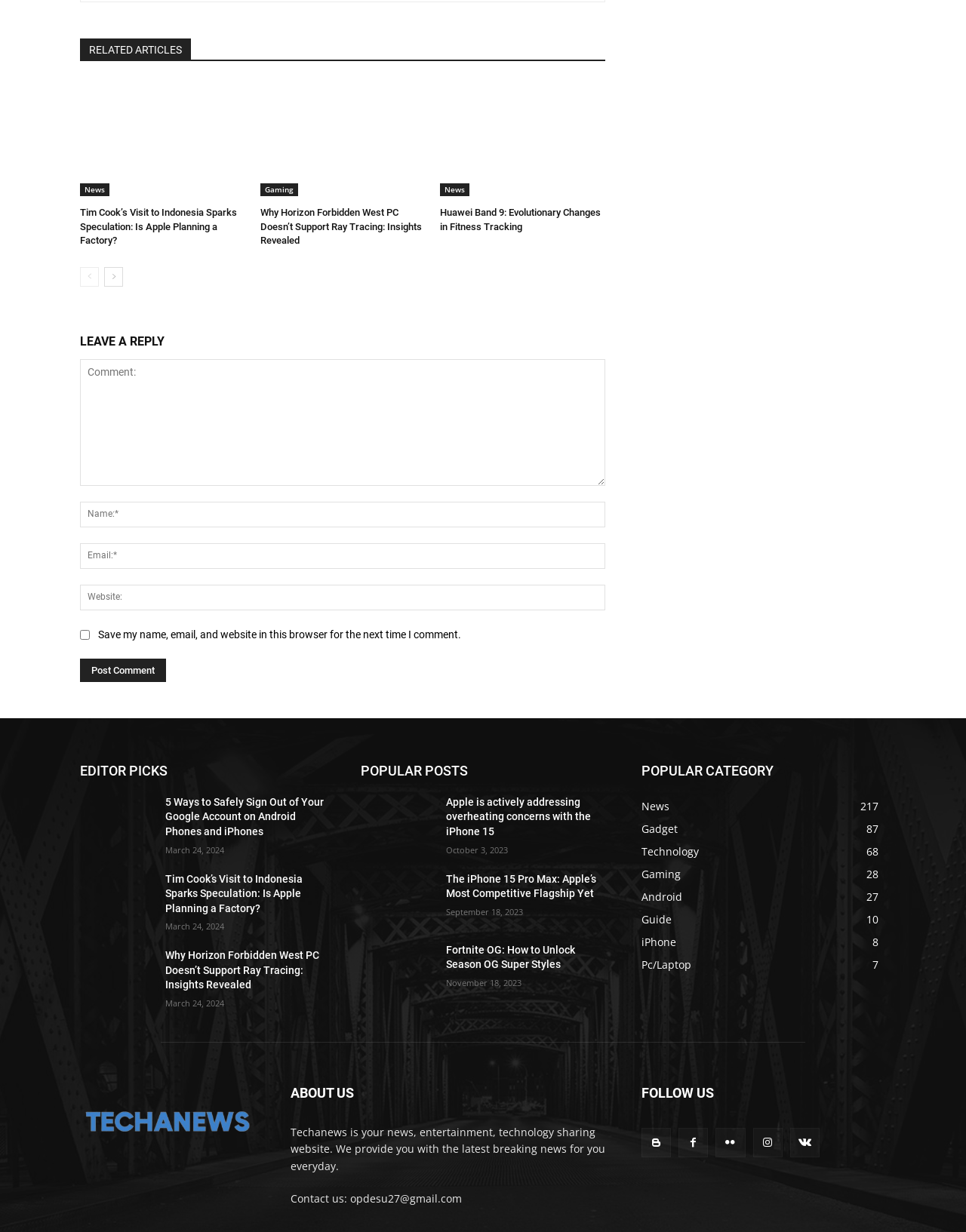Find and indicate the bounding box coordinates of the region you should select to follow the given instruction: "View the 'Tim Cook’s Visit to Indonesia Sparks Speculation: Is Apple Planning a Factory?' article".

[0.083, 0.066, 0.254, 0.159]